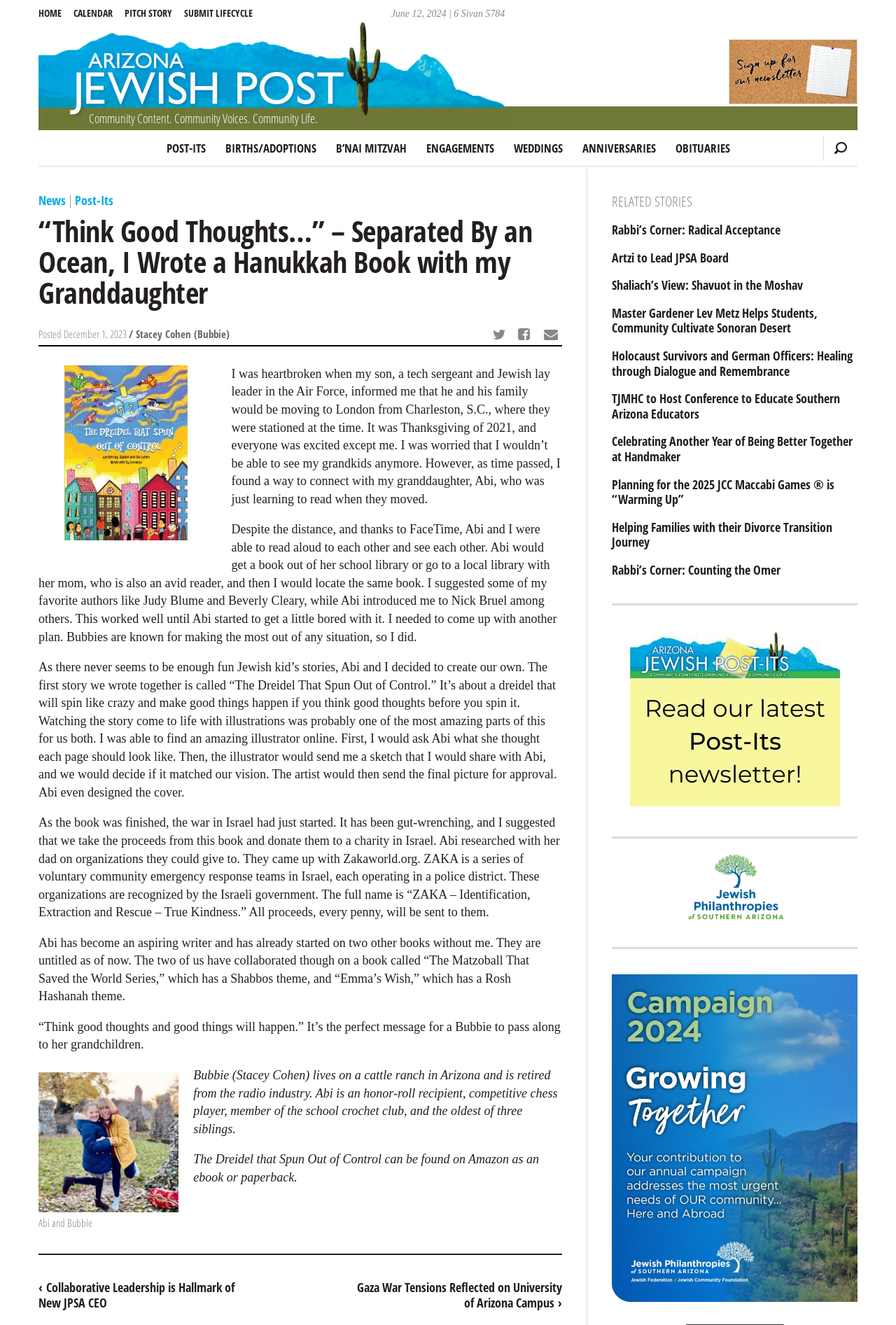Please provide a comprehensive response to the question based on the details in the image: What is the name of the granddaughter in the article?

The name of the granddaughter can be found in the article content, where it is mentioned that the author wrote a Hanukkah book with her granddaughter Abi.